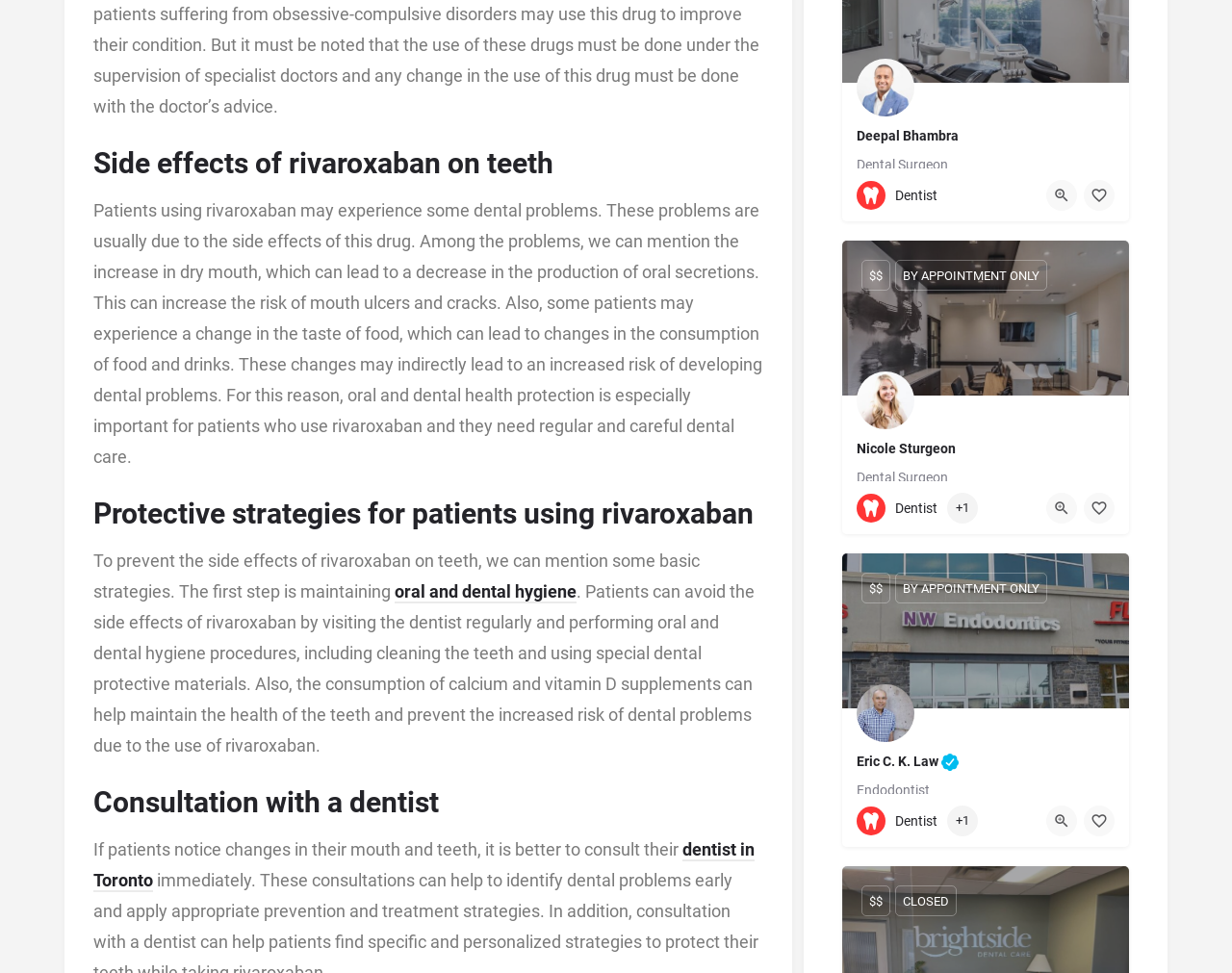Respond to the following question using a concise word or phrase: 
What is the importance of regular dental care for patients using rivaroxaban?

Preventing dental problems